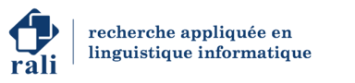What is the primary color used in the logo?
Please use the image to provide an in-depth answer to the question.

The caption describes the color scheme of the logo as employing a deep blue, which conveys trust and expertise, aligning with RALI's mission to advance knowledge in the field of language technologies.